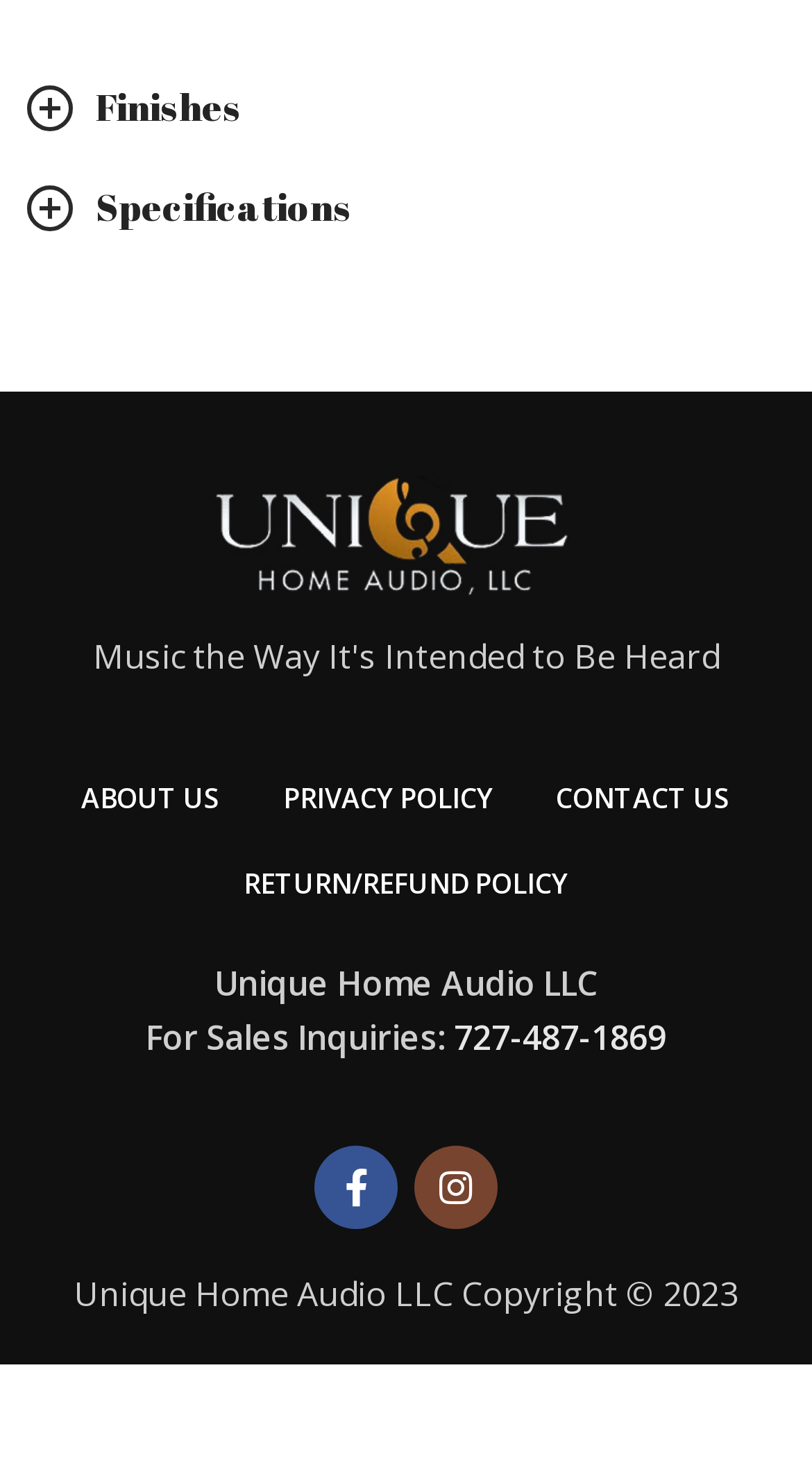Can you show the bounding box coordinates of the region to click on to complete the task described in the instruction: "Call 727-487-1869"?

[0.559, 0.685, 0.821, 0.716]